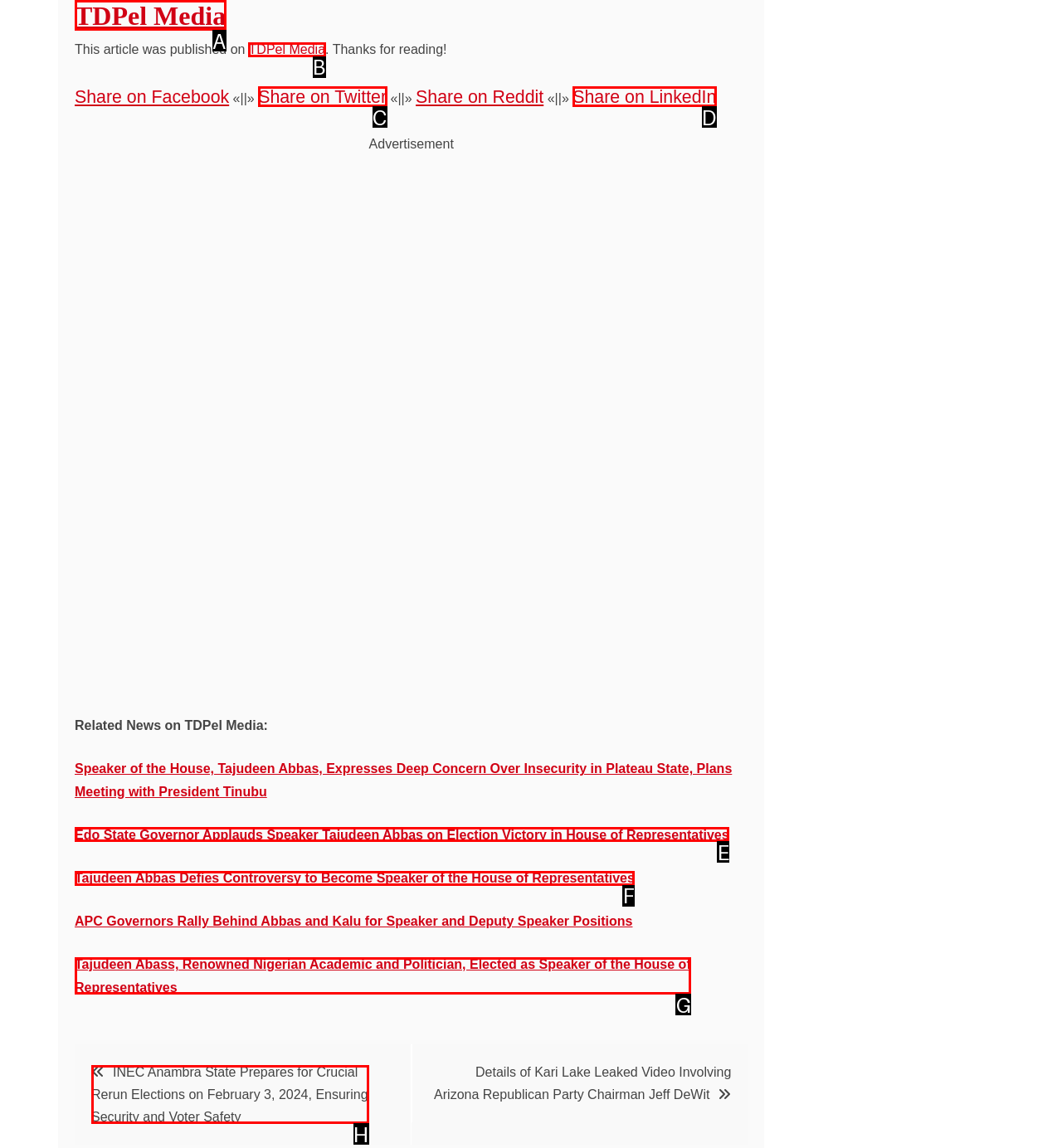Select the appropriate HTML element that needs to be clicked to execute the following task: Read post on INEC Anambra State Prepares for Crucial Rerun Elections. Respond with the letter of the option.

H